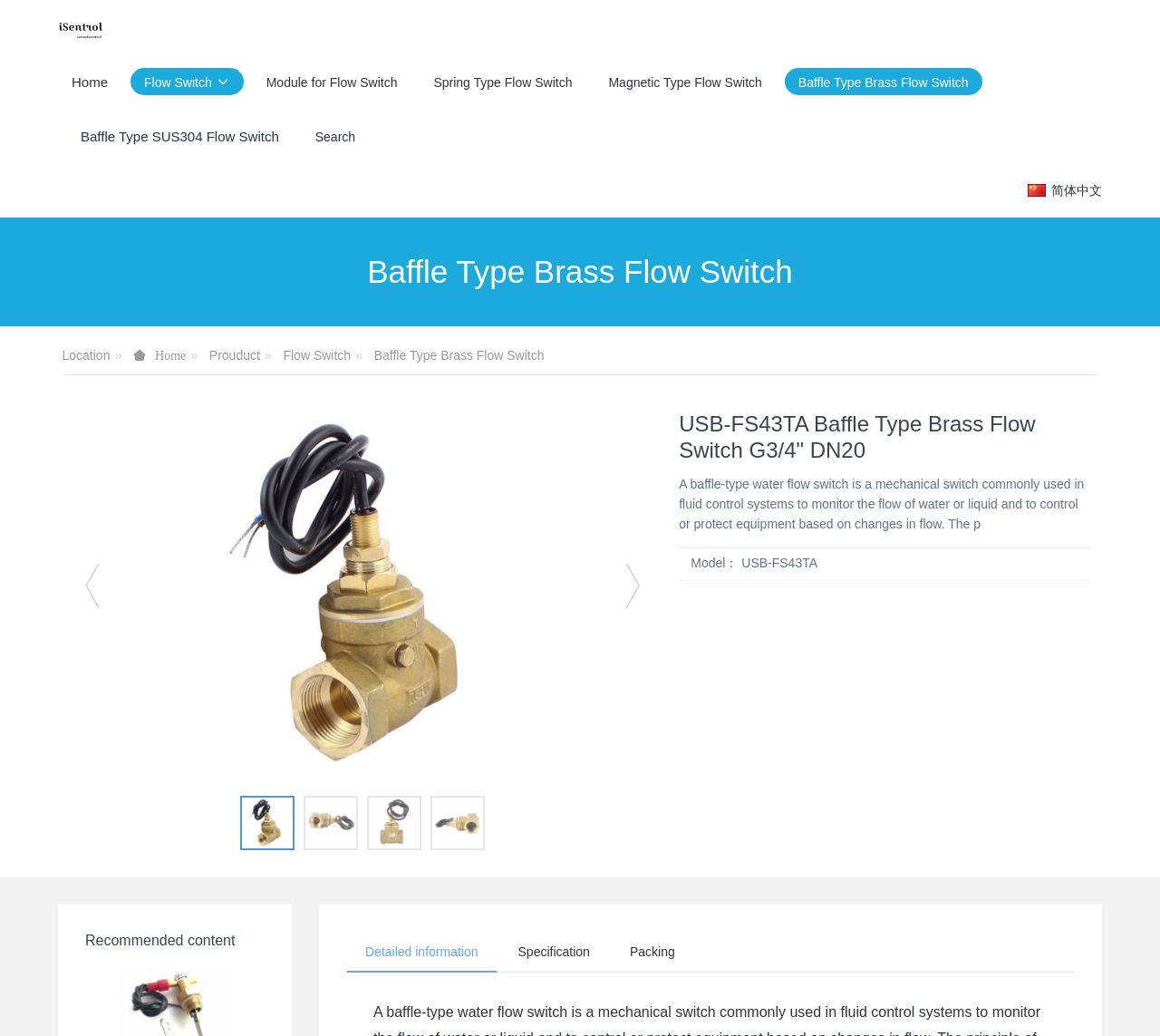Write a detailed summary of the webpage.

This webpage is about a specific product, the USB-FS43TA Baffle Type Brass Flow Switch G3/4" DN20. At the top left corner, there is a logo and a navigation menu with links to the home page, various types of flow switches, and a search function. Below the navigation menu, there is a heading that displays the product name.

On the left side of the page, there is a toolbar with a horizontal orientation, containing several buttons and a dropdown menu. The dropdown menu has an option selected, which is the product name. Below the toolbar, there is a heading that displays the product name again, followed by a brief description of what a baffle-type water flow switch is and its common uses.

To the right of the description, there are several static text elements displaying information about the product, including the model number. Below this section, there are three links to detailed information, specifications, and packing details.

At the bottom of the page, there is a section titled "Recommended content". The page also has several images, including the logo, a product image, and an image of a flow switch. Overall, the webpage is focused on providing information about the USB-FS43TA Baffle Type Brass Flow Switch G3/4" DN20 product.